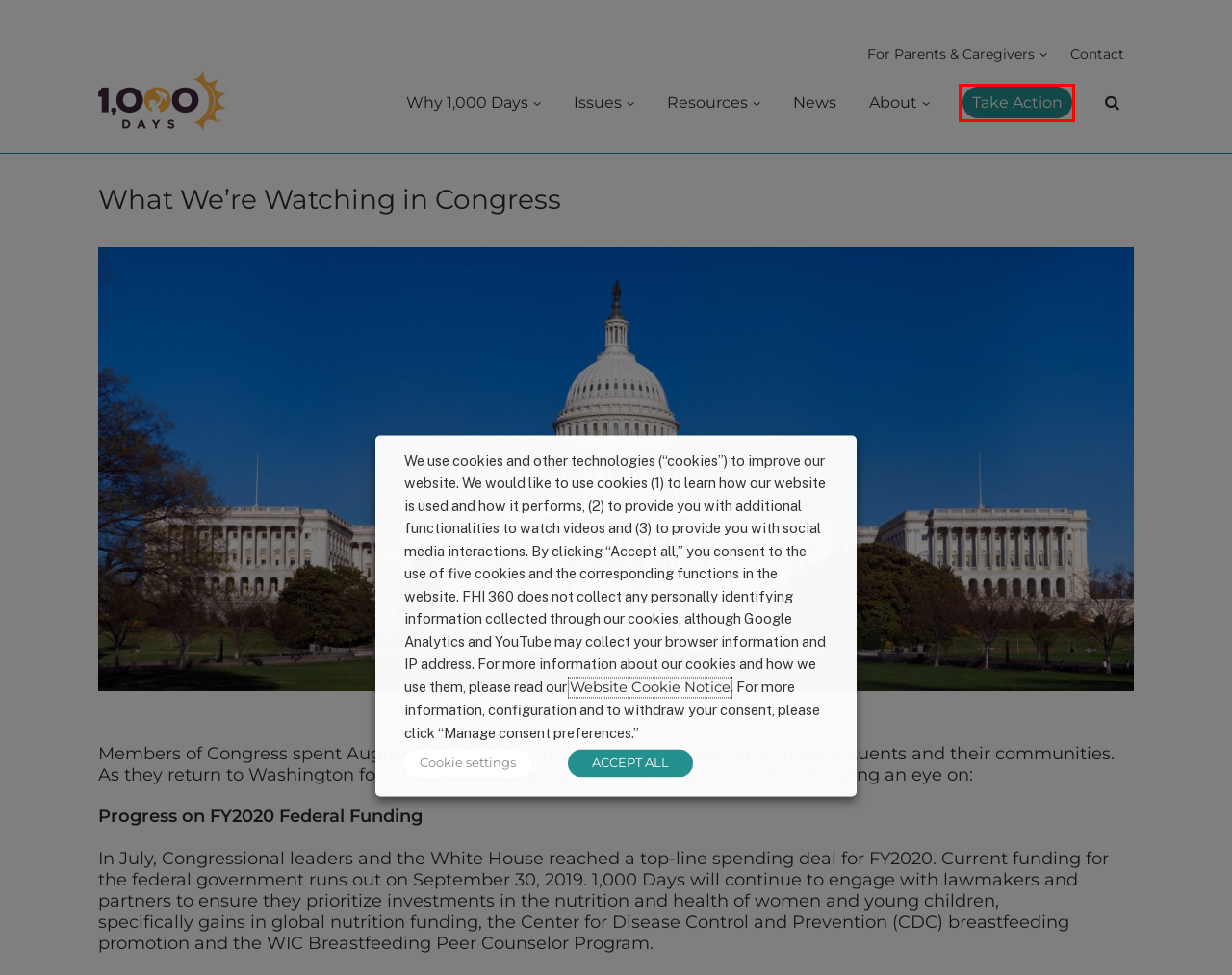You have a screenshot of a webpage with an element surrounded by a red bounding box. Choose the webpage description that best describes the new page after clicking the element inside the red bounding box. Here are the candidates:
A. Why 1,000 Days - 1,000 Days
B. About - 1,000 Days
C. FHI 360: Website Cookie Notice - FHI 360
D. Home - 1,000 Days
E. For Parents & Caregivers - 1,000 Days
F. Contact - 1,000 Days
G. Resources - 1,000 Days
H. Take Action - 1,000 Days

H